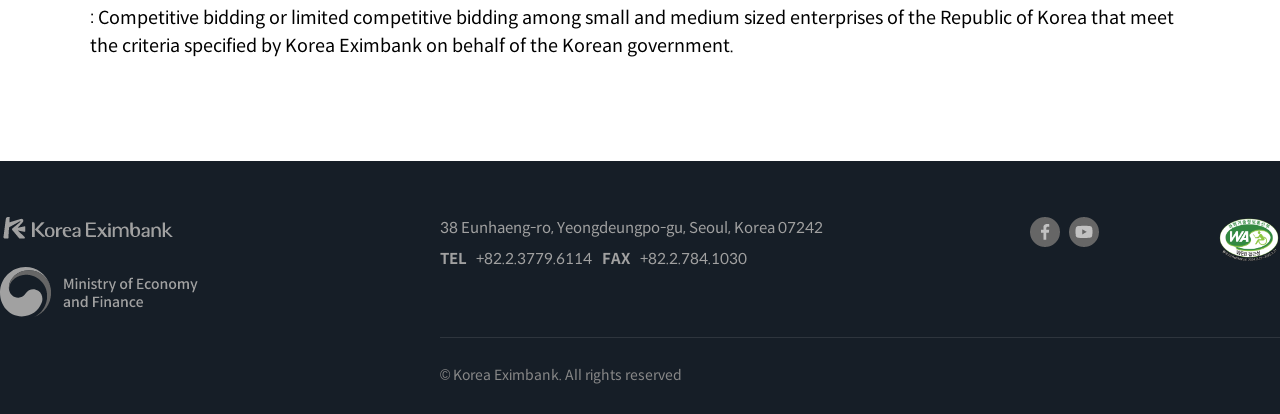From the webpage screenshot, identify the region described by title="facebook". Provide the bounding box coordinates as (top-left x, top-left y, bottom-right x, bottom-right y), with each value being a floating point number between 0 and 1.

[0.789, 0.524, 0.812, 0.597]